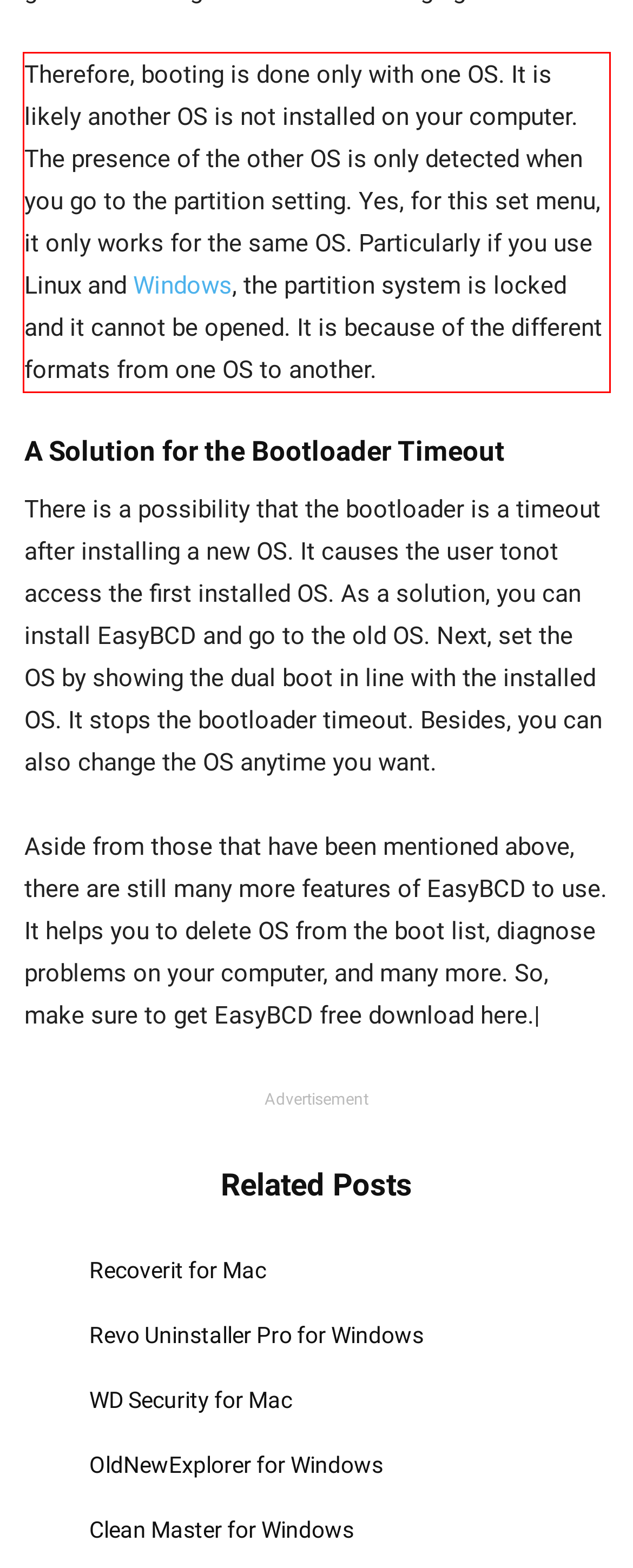Please take the screenshot of the webpage, find the red bounding box, and generate the text content that is within this red bounding box.

Therefore, booting is done only with one OS. It is likely another OS is not installed on your computer. The presence of the other OS is only detected when you go to the partition setting. Yes, for this set menu, it only works for the same OS. Particularly if you use Linux and Windows, the partition system is locked and it cannot be opened. It is because of the different formats from one OS to another.